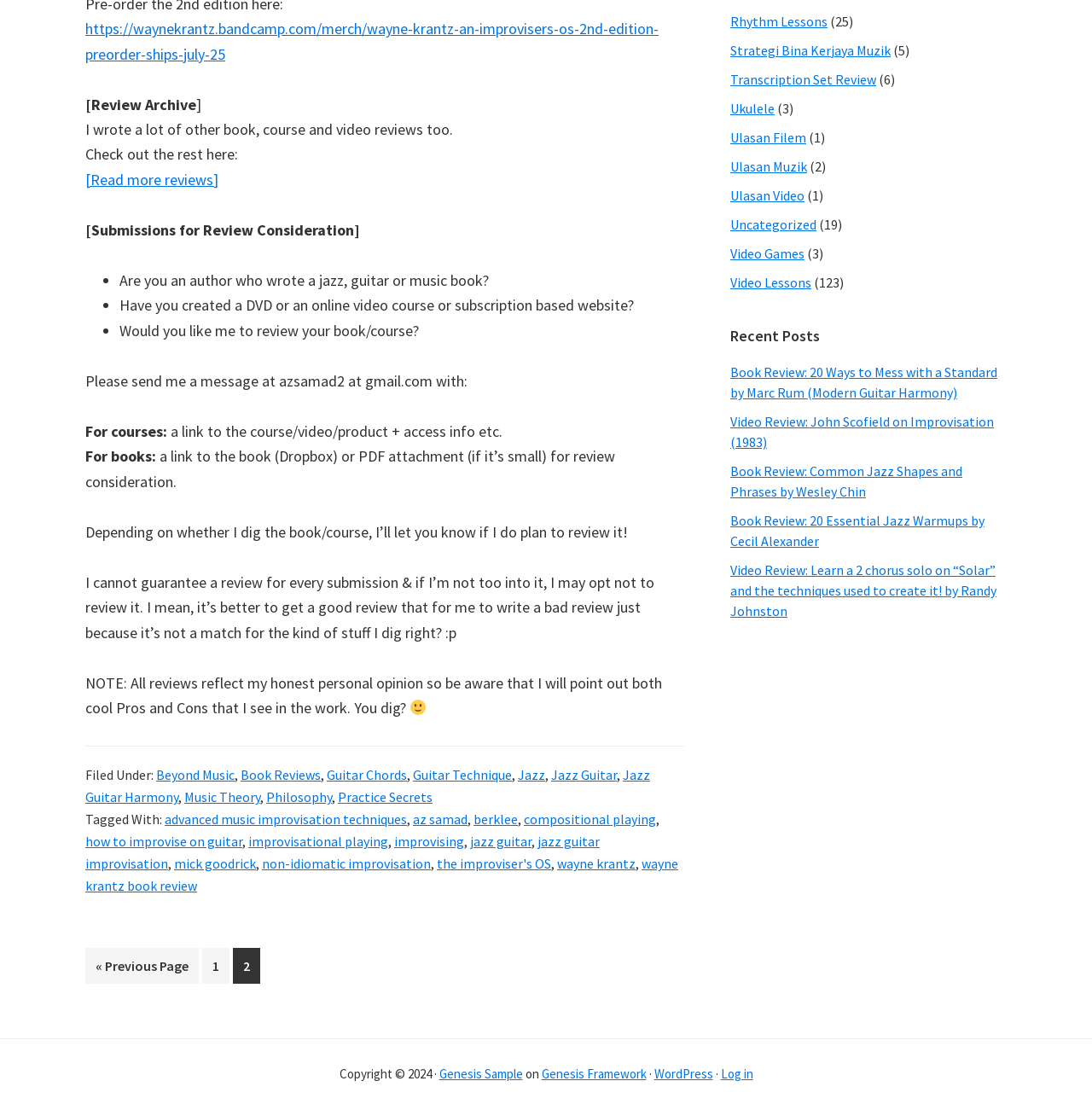From the screenshot, find the bounding box of the UI element matching this description: "perro american – stanford". Supply the bounding box coordinates in the form [left, top, right, bottom], each a float between 0 and 1.

None